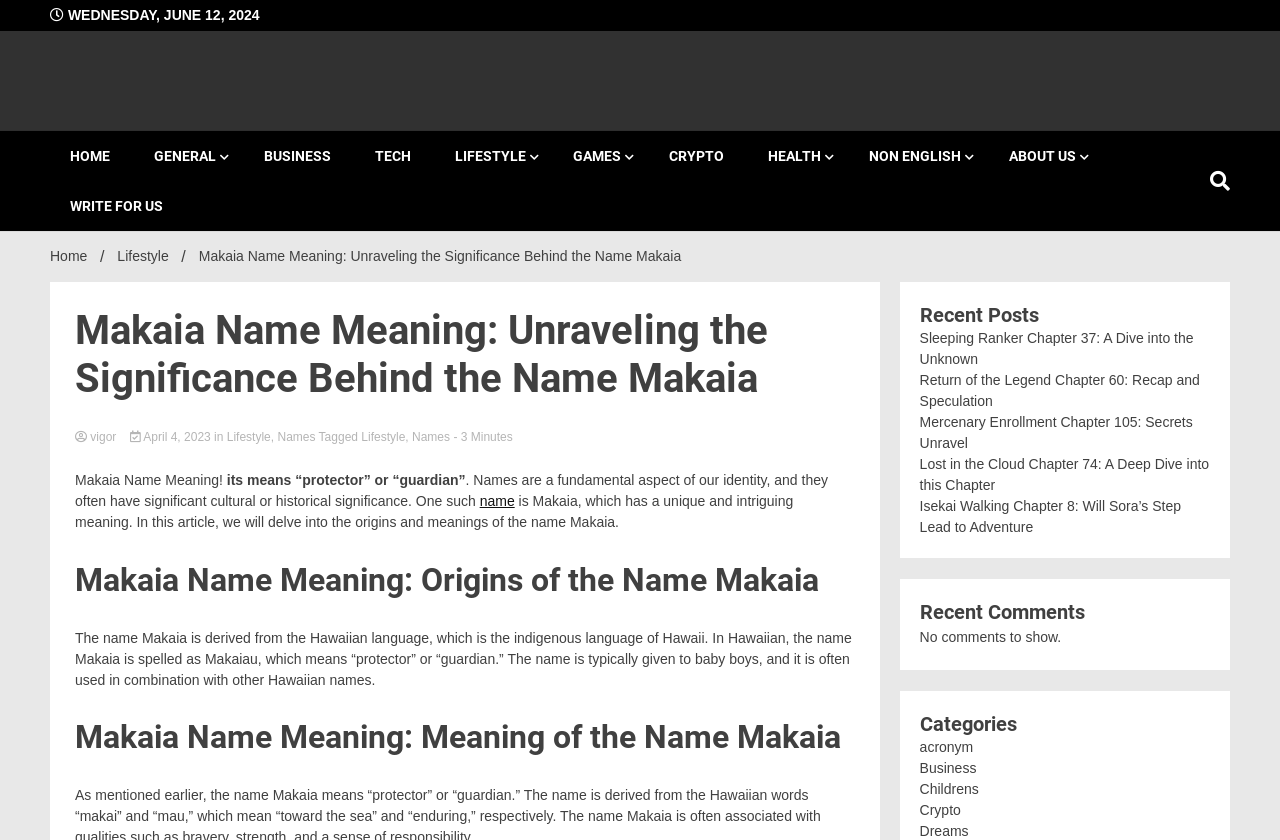Please identify the bounding box coordinates of the element I need to click to follow this instruction: "Go to the HOME page".

[0.039, 0.156, 0.102, 0.215]